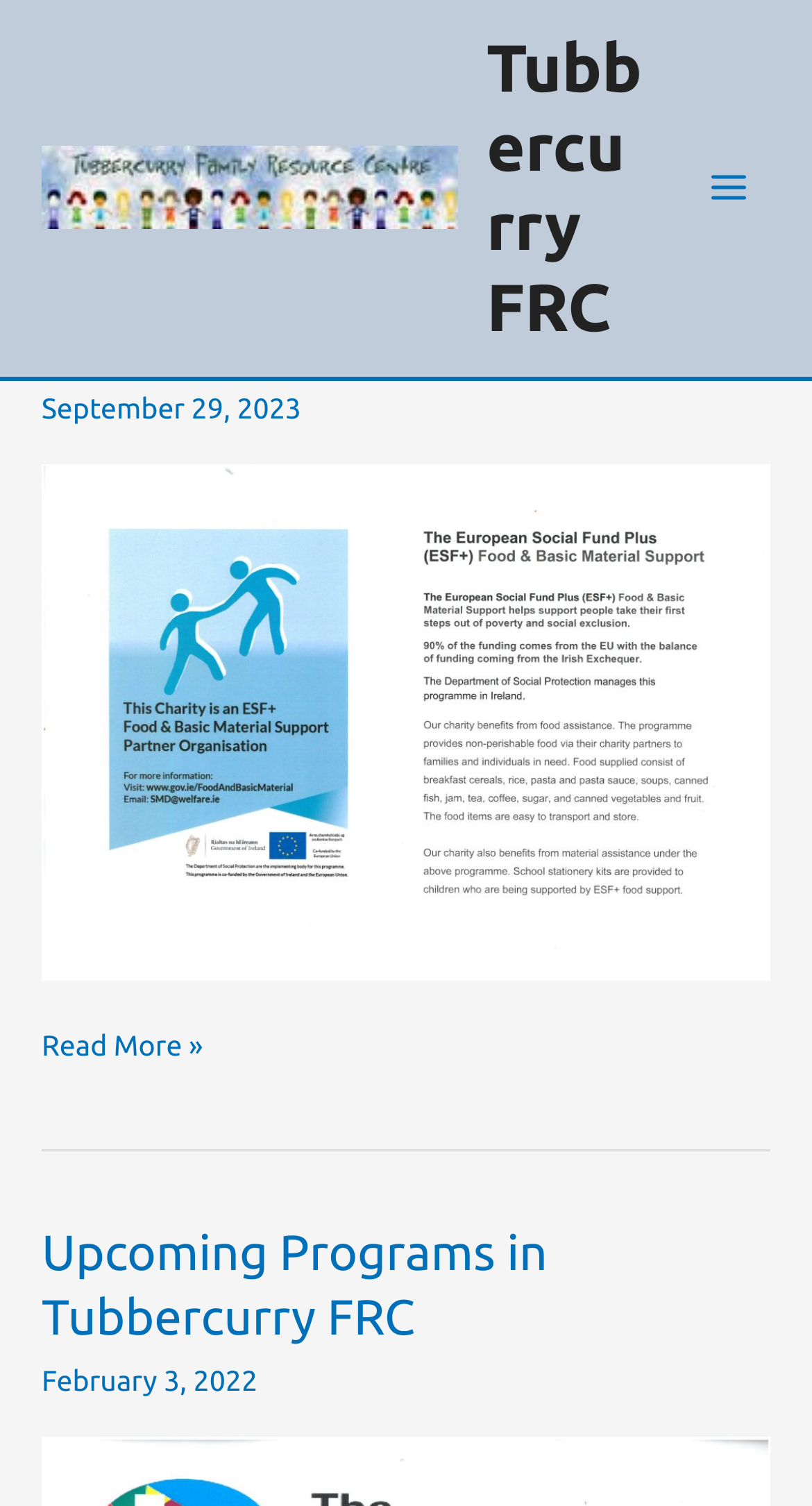Please provide a detailed answer to the question below based on the screenshot: 
What is the date of the latest article in Tubbercurry FRC?

The answer can be found in the article section of the webpage, where the date 'September 29, 2023' is mentioned as the date of the latest article.